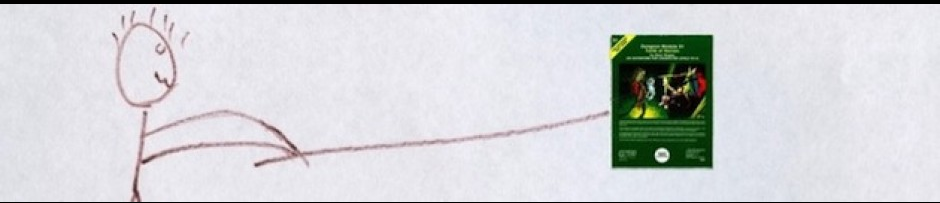Describe the important features and context of the image with as much detail as possible.

In this playful illustration, a stick figure with a cheerful expression and spiky hair is depicted reaching out with outstretched arms towards a game box featured prominently. The game box, green with vibrant illustrations, resembles a tabletop role-playing game, specifically "FLA01 – The Secrets of the Summoning Chamber." It suggests an adventure set in a wizard's lair, filled with encounters and challenges. The contrast between the simple stick figure drawing and the detailed game box creates an engaging visual that embodies the theme of exploration and creativity in gaming. The drawing captures the excitement of discovering new adventures and the thrill of tabletop role-playing games.